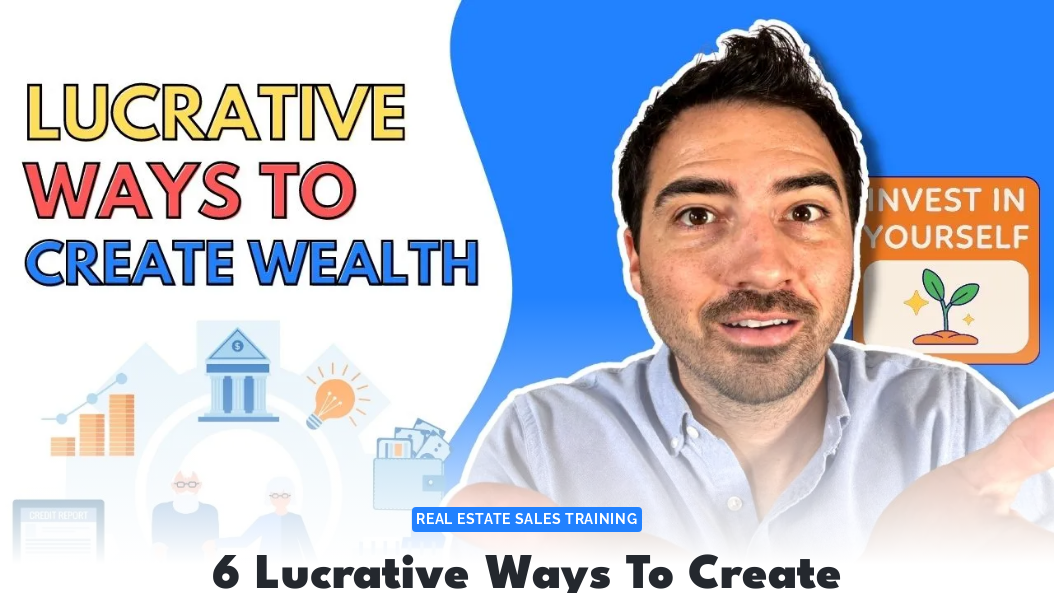What is the significance of the 'Invest in Yourself' sign?
Please craft a detailed and exhaustive response to the question.

The 'Invest in Yourself' sign is highlighted in the caption as emphasizing the importance of personal development in achieving financial success, which is a key aspect of the wealth creation theme.